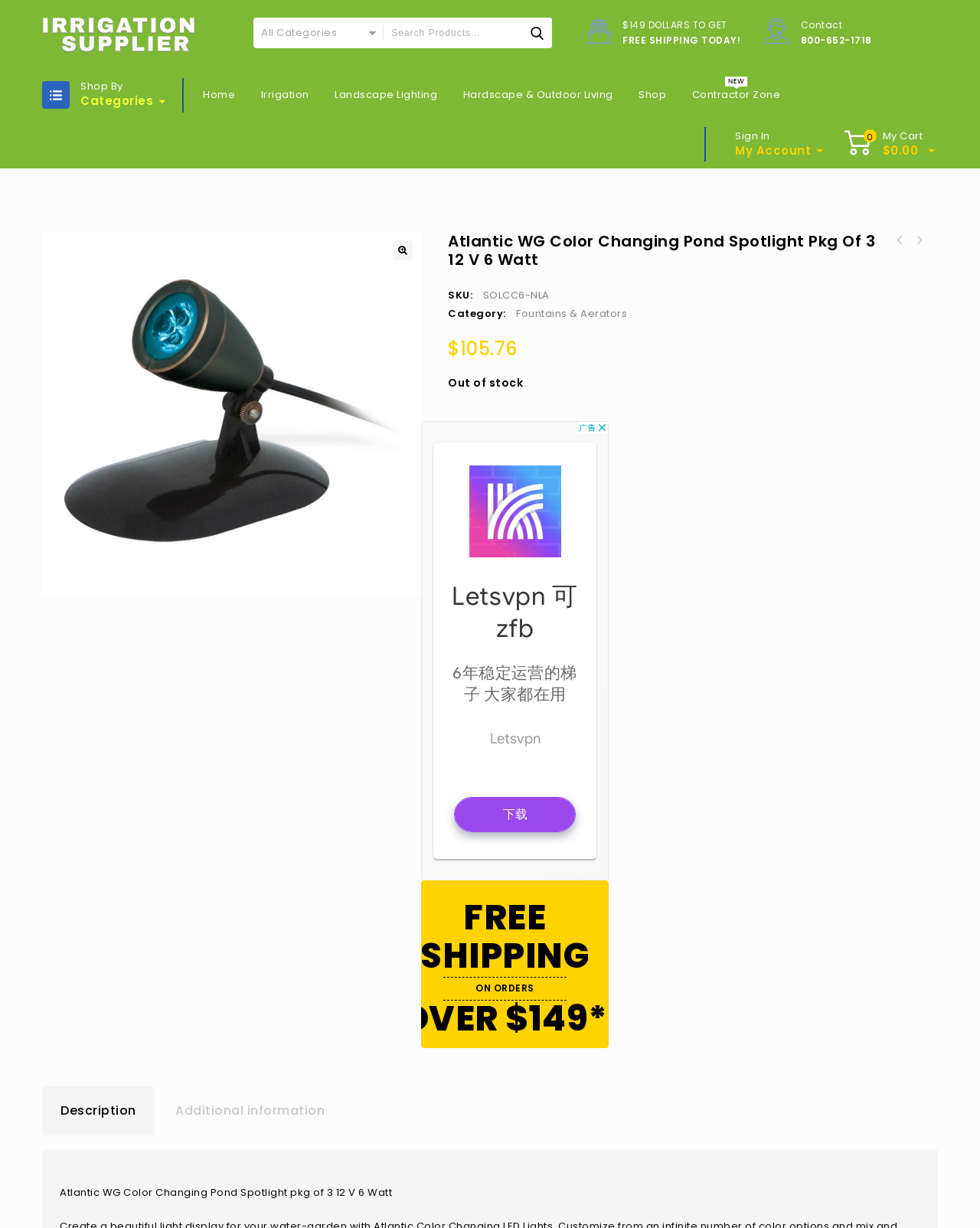Find the bounding box coordinates for the HTML element described in this sentence: "parent_node: Name * name="author"". Provide the coordinates as four float numbers between 0 and 1, in the format [left, top, right, bottom].

None